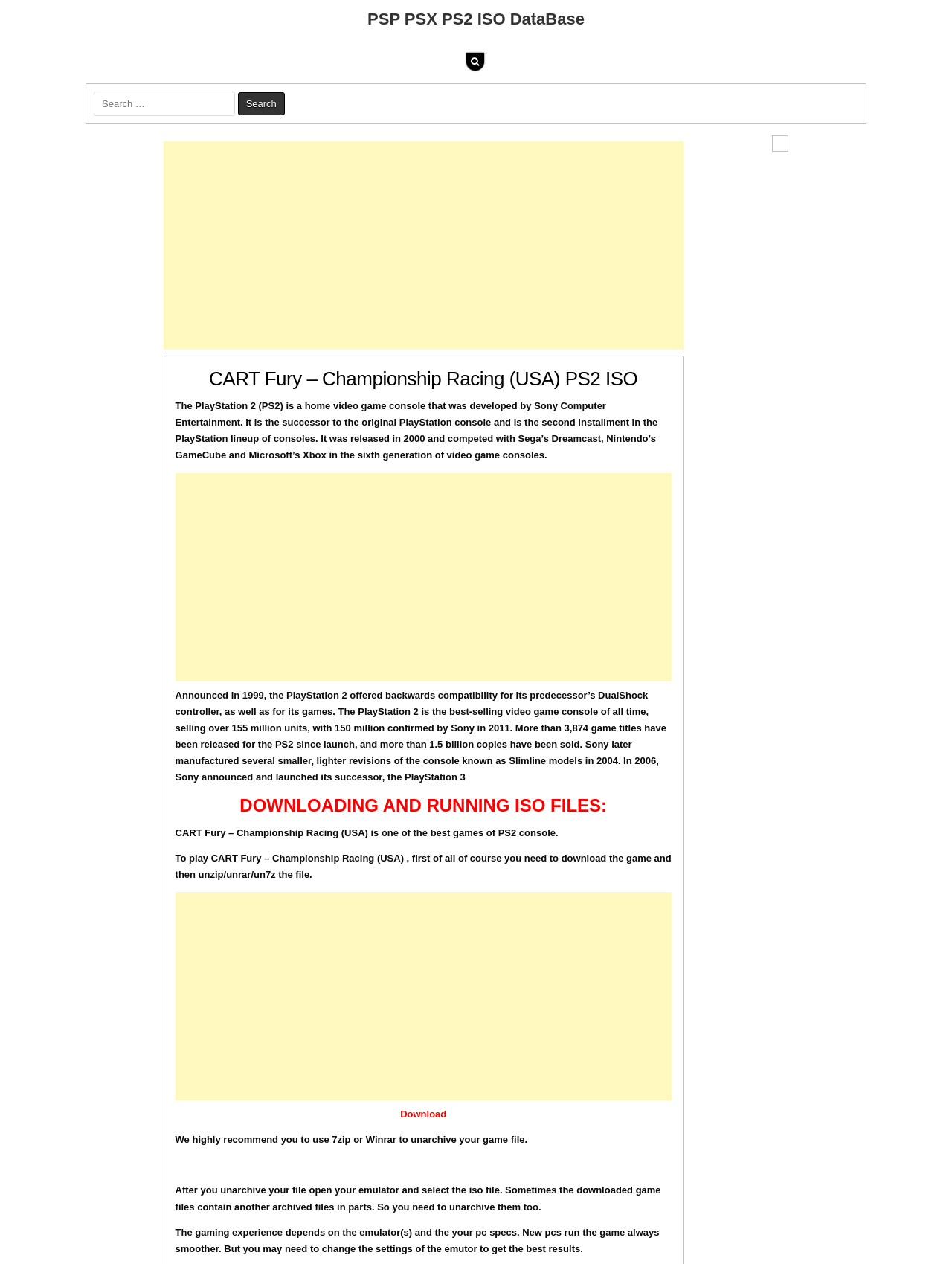Locate the bounding box coordinates of the clickable part needed for the task: "Click on CART Fury – Championship Racing (USA) PS2 ISO link".

[0.22, 0.291, 0.67, 0.308]